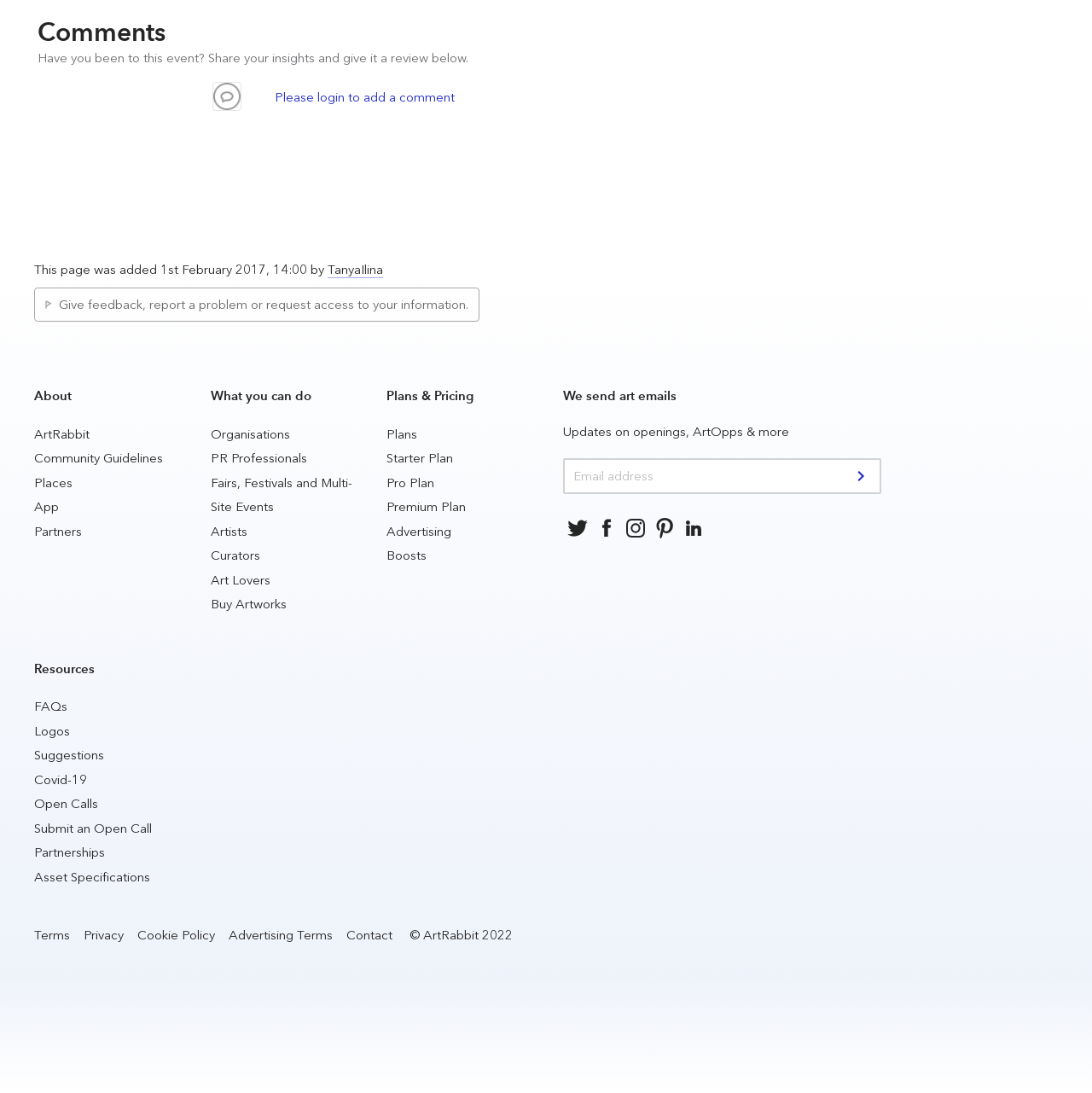Locate the bounding box coordinates of the item that should be clicked to fulfill the instruction: "Click to add a comment".

[0.252, 0.082, 0.417, 0.096]